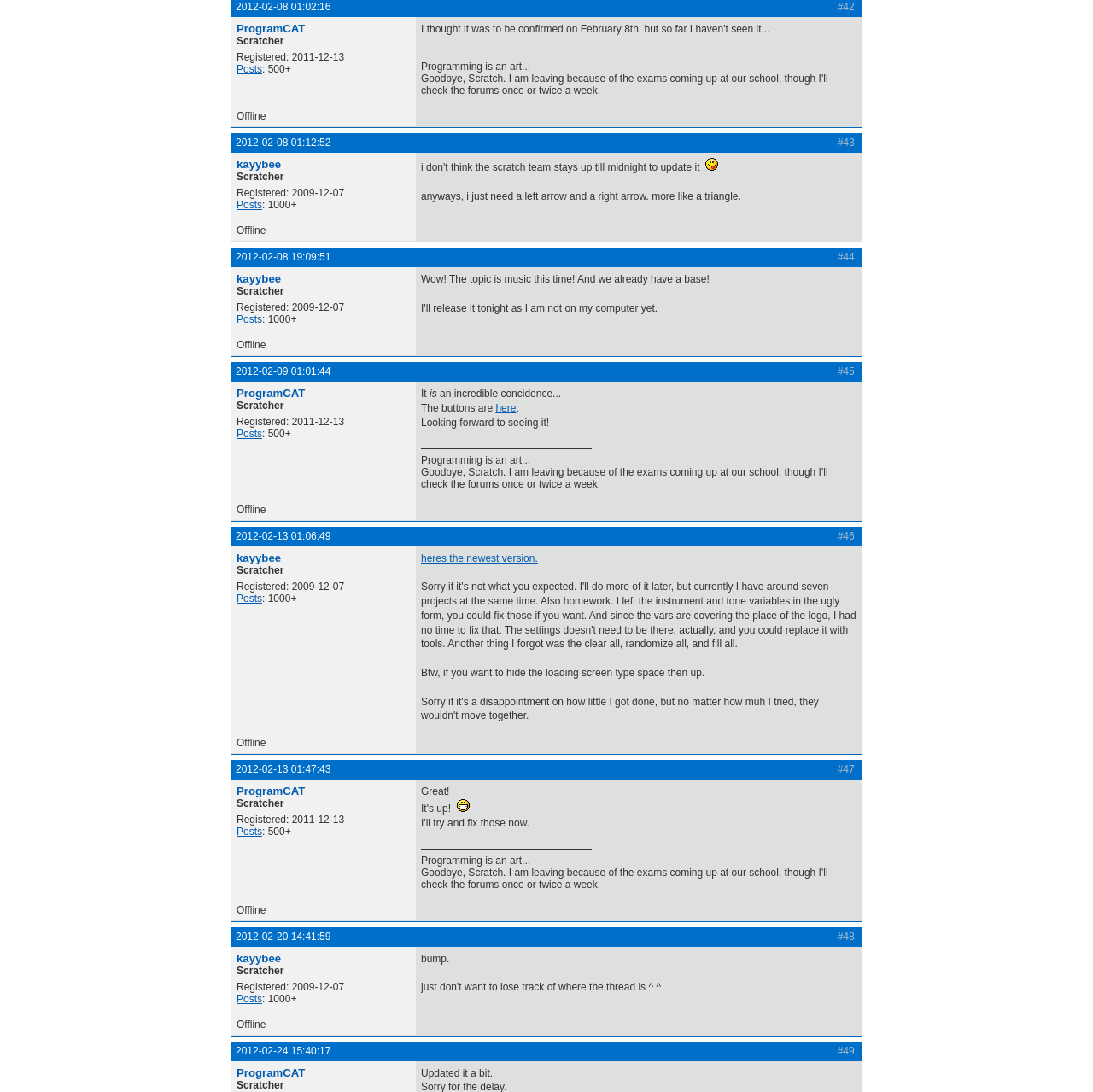What is the format of the timestamps?
Please describe in detail the information shown in the image to answer the question.

I analyzed the timestamps on the webpage, such as '2012-02-08 01:02:16', and found that they follow the format 'YYYY-MM-DD HH:MM:SS'.